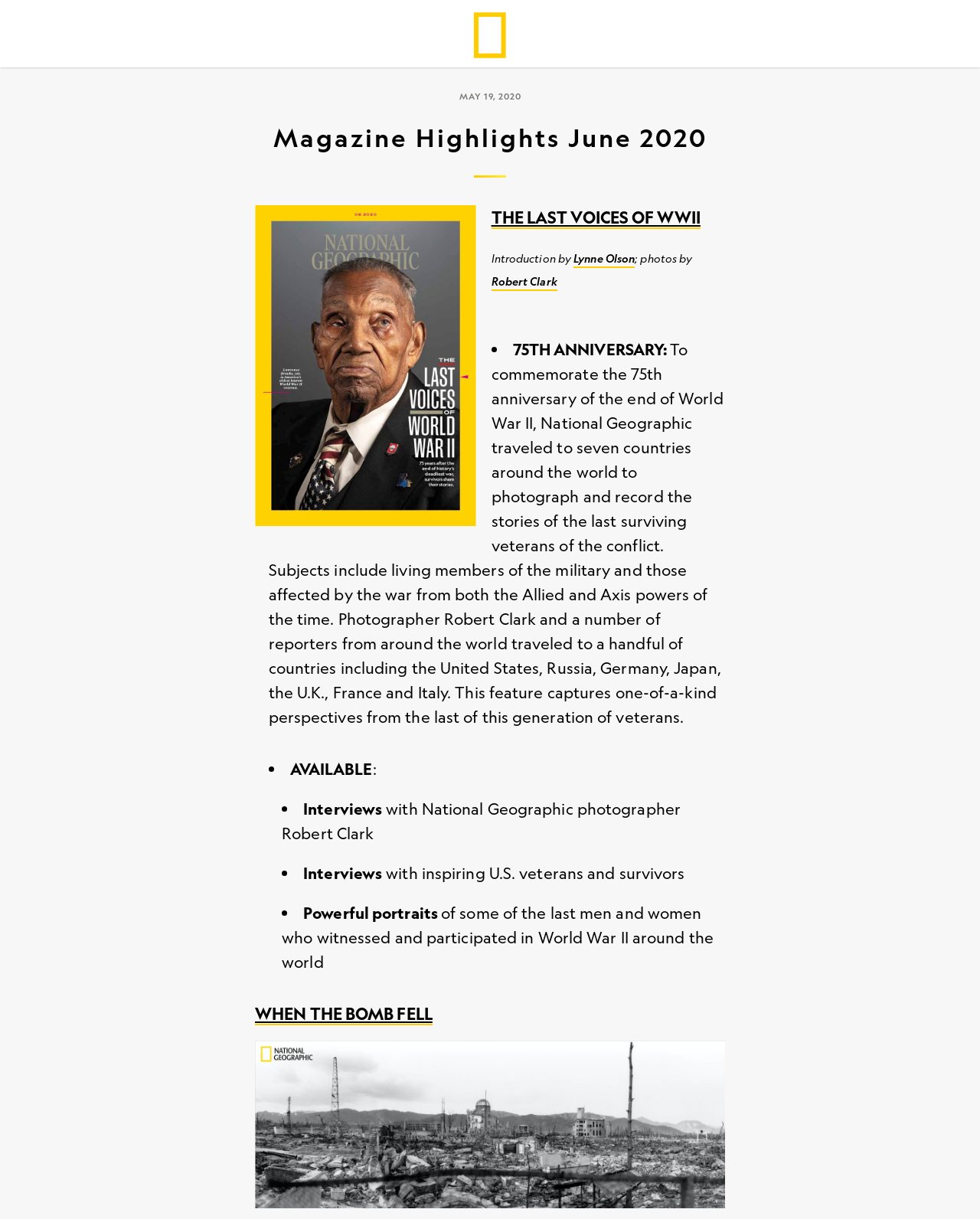Who is the photographer of the WWII feature?
Could you give a comprehensive explanation in response to this question?

The photographer of the WWII feature can be found in the static text element 'photos by Robert Clark' which is a child of the search element.